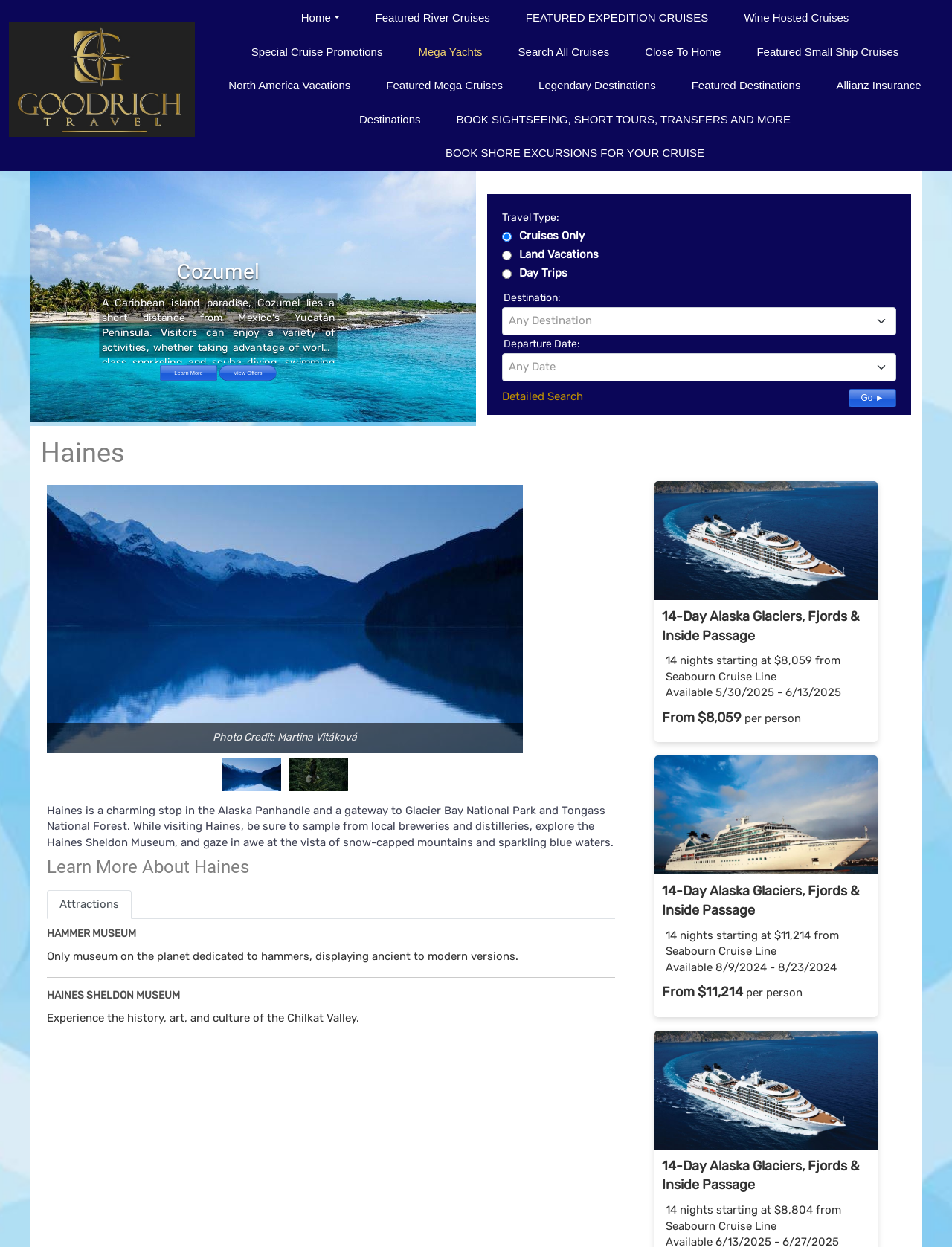Find the bounding box of the web element that fits this description: "Any Date".

[0.528, 0.284, 0.941, 0.304]